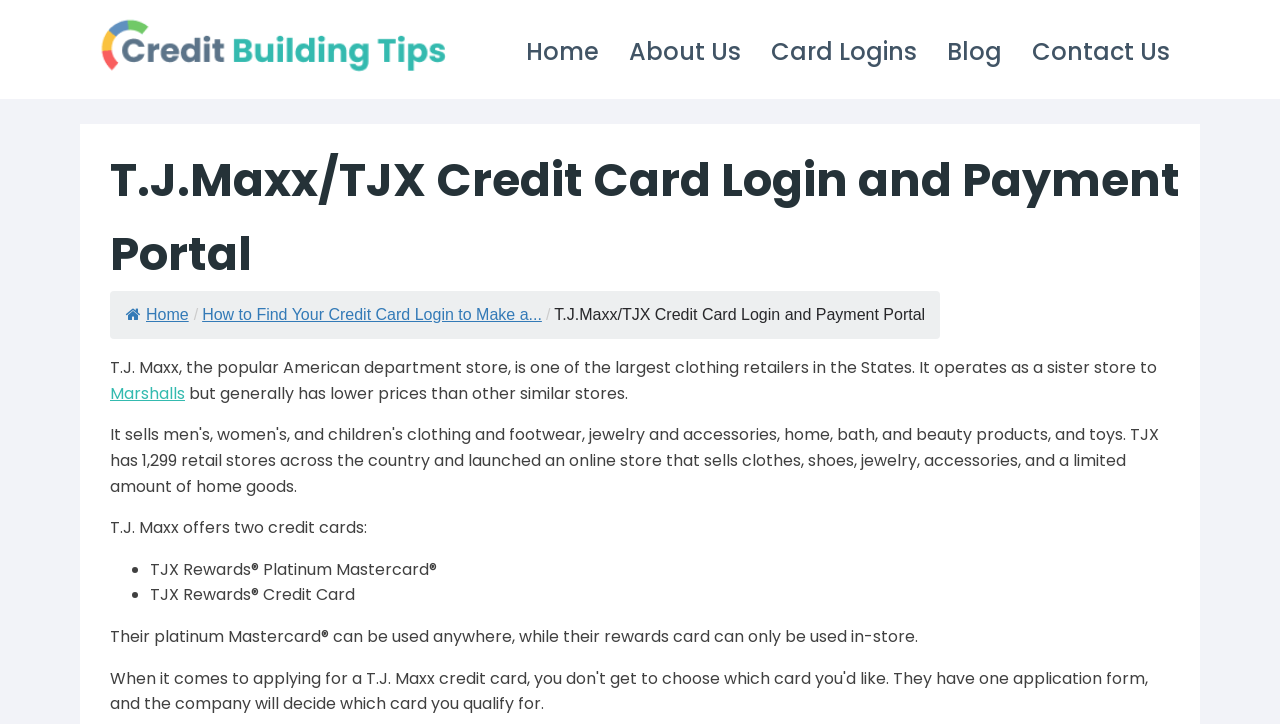Show me the bounding box coordinates of the clickable region to achieve the task as per the instruction: "Click on Card Logins".

[0.591, 0.018, 0.728, 0.119]